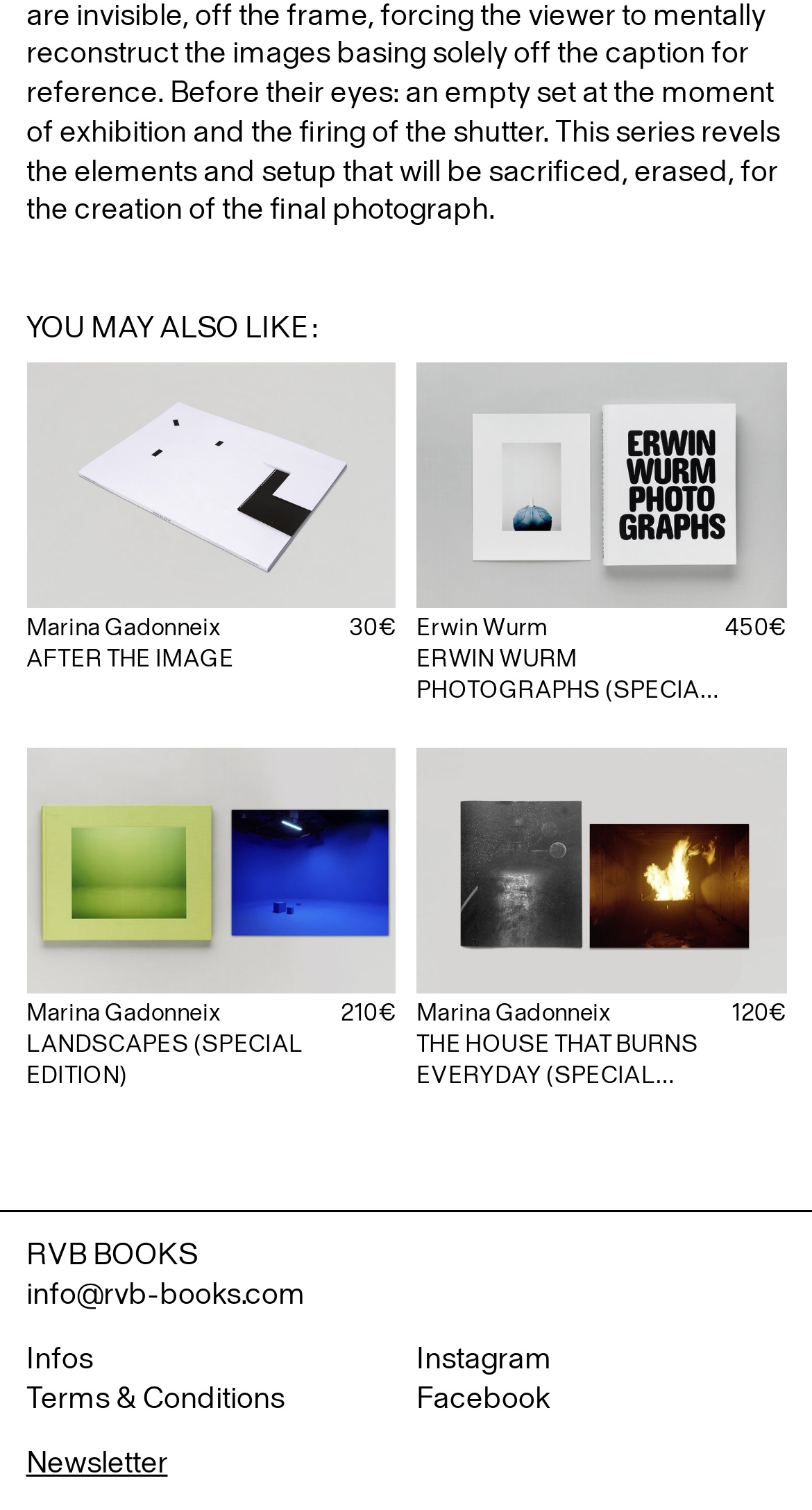Determine the bounding box coordinates of the UI element described by: "Instagram".

[0.513, 0.888, 0.968, 0.914]